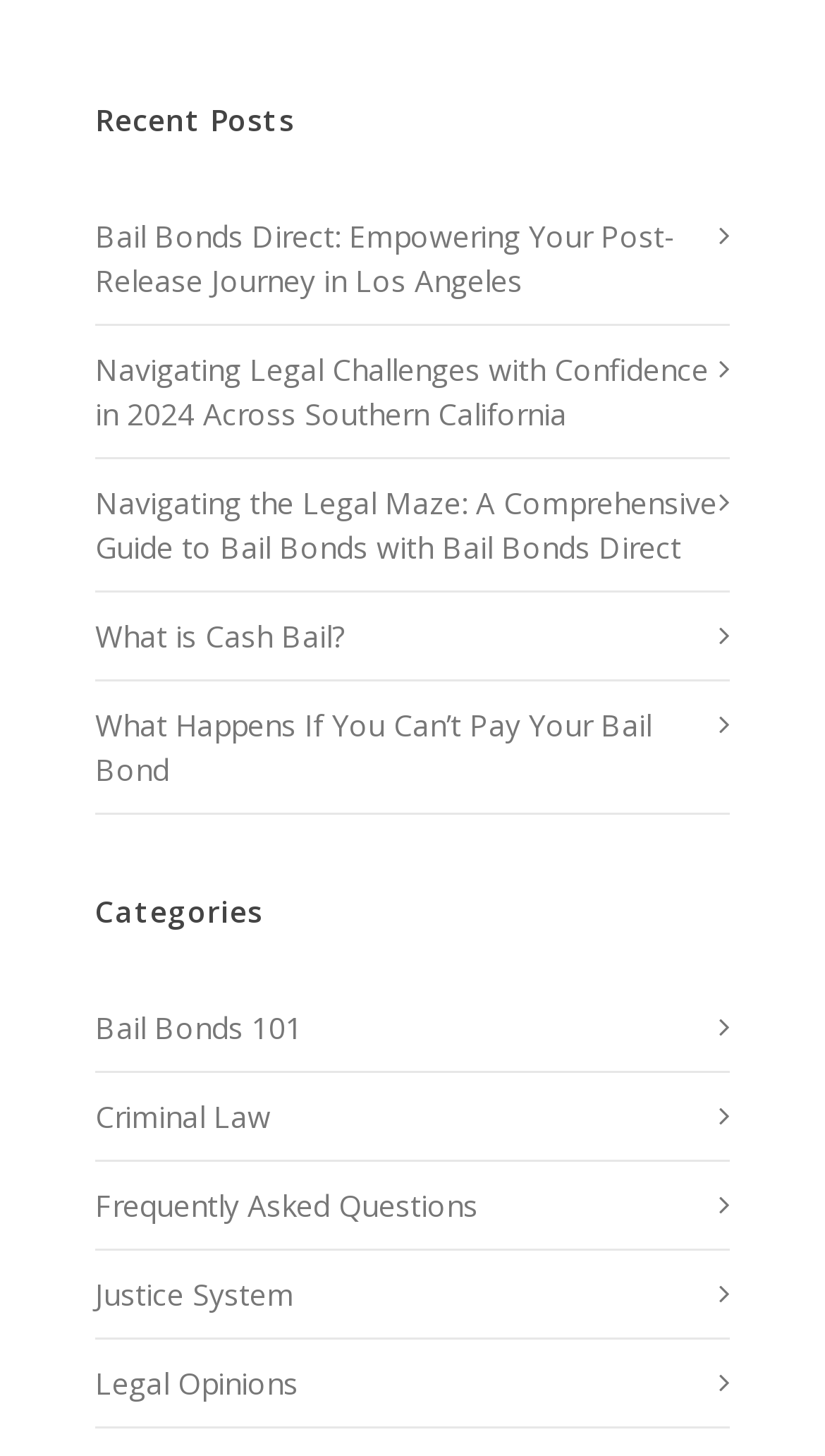Please identify the bounding box coordinates of the element I need to click to follow this instruction: "view recent posts".

[0.115, 0.067, 0.885, 0.097]